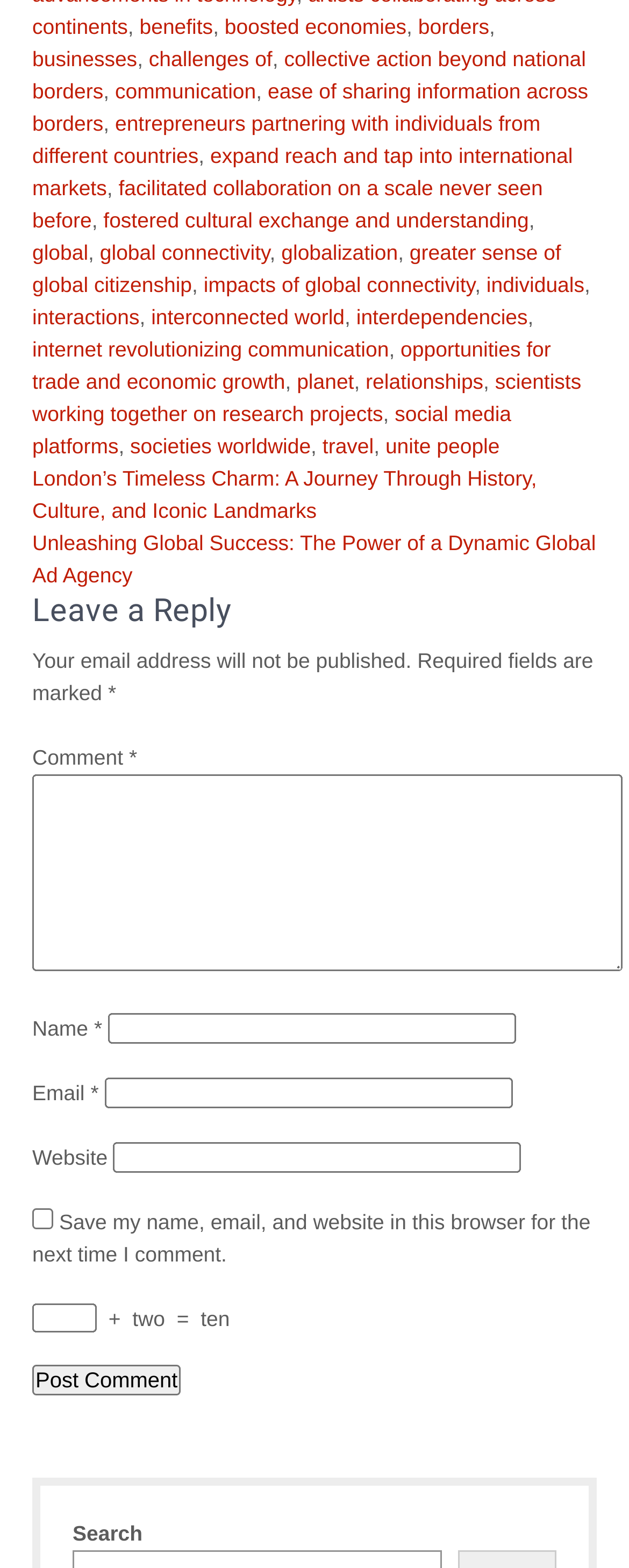Provide the bounding box coordinates for the specified HTML element described in this description: "greater sense of global citizenship". The coordinates should be four float numbers ranging from 0 to 1, in the format [left, top, right, bottom].

[0.051, 0.153, 0.892, 0.189]